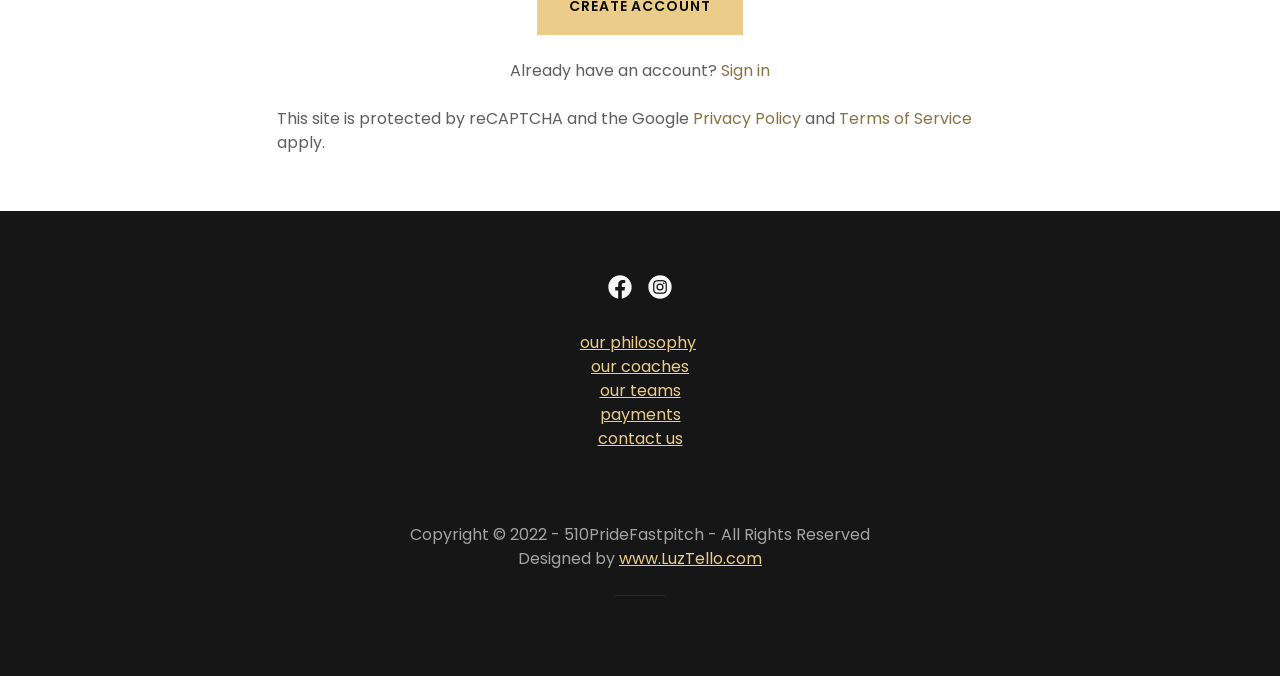Extract the bounding box coordinates for the described element: "aria-label="Facebook Social Link"". The coordinates should be represented as four float numbers between 0 and 1: [left, top, right, bottom].

[0.469, 0.394, 0.5, 0.454]